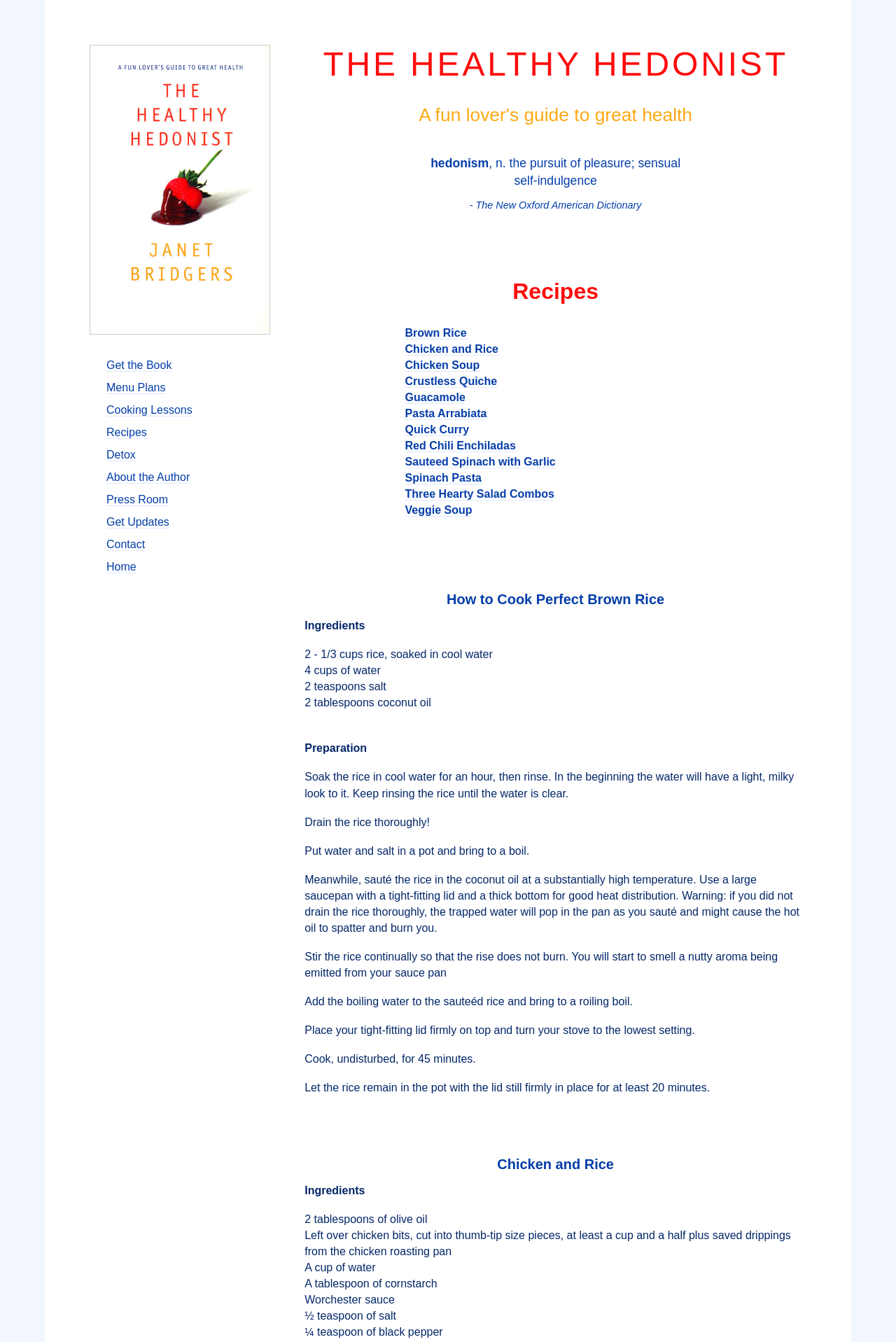Can you find the bounding box coordinates for the element that needs to be clicked to execute this instruction: "Click on 'Chicken and Rice'"? The coordinates should be given as four float numbers between 0 and 1, i.e., [left, top, right, bottom].

[0.452, 0.86, 0.788, 0.881]